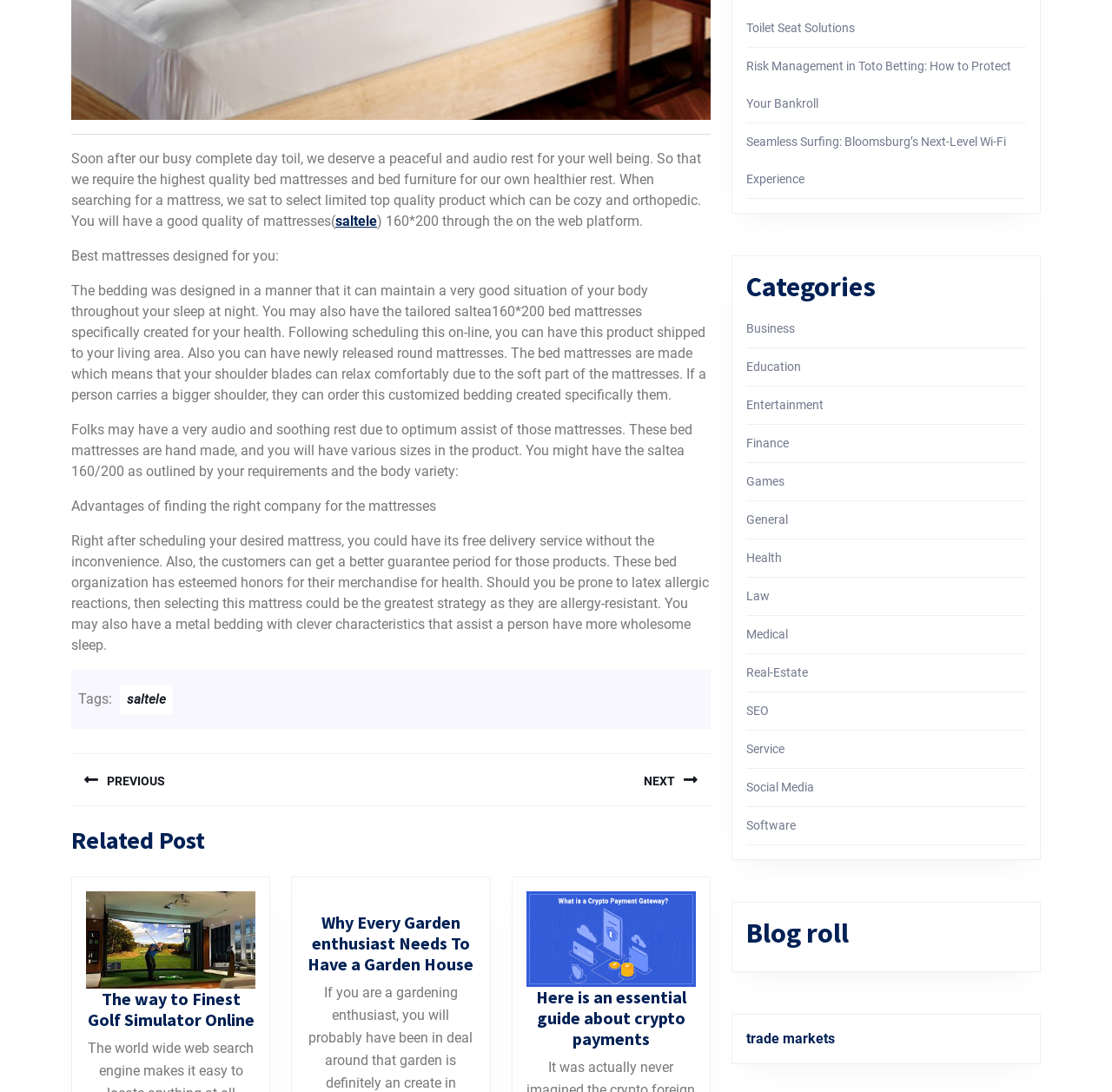Given the description "trade markets", provide the bounding box coordinates of the corresponding UI element.

[0.671, 0.943, 0.751, 0.958]